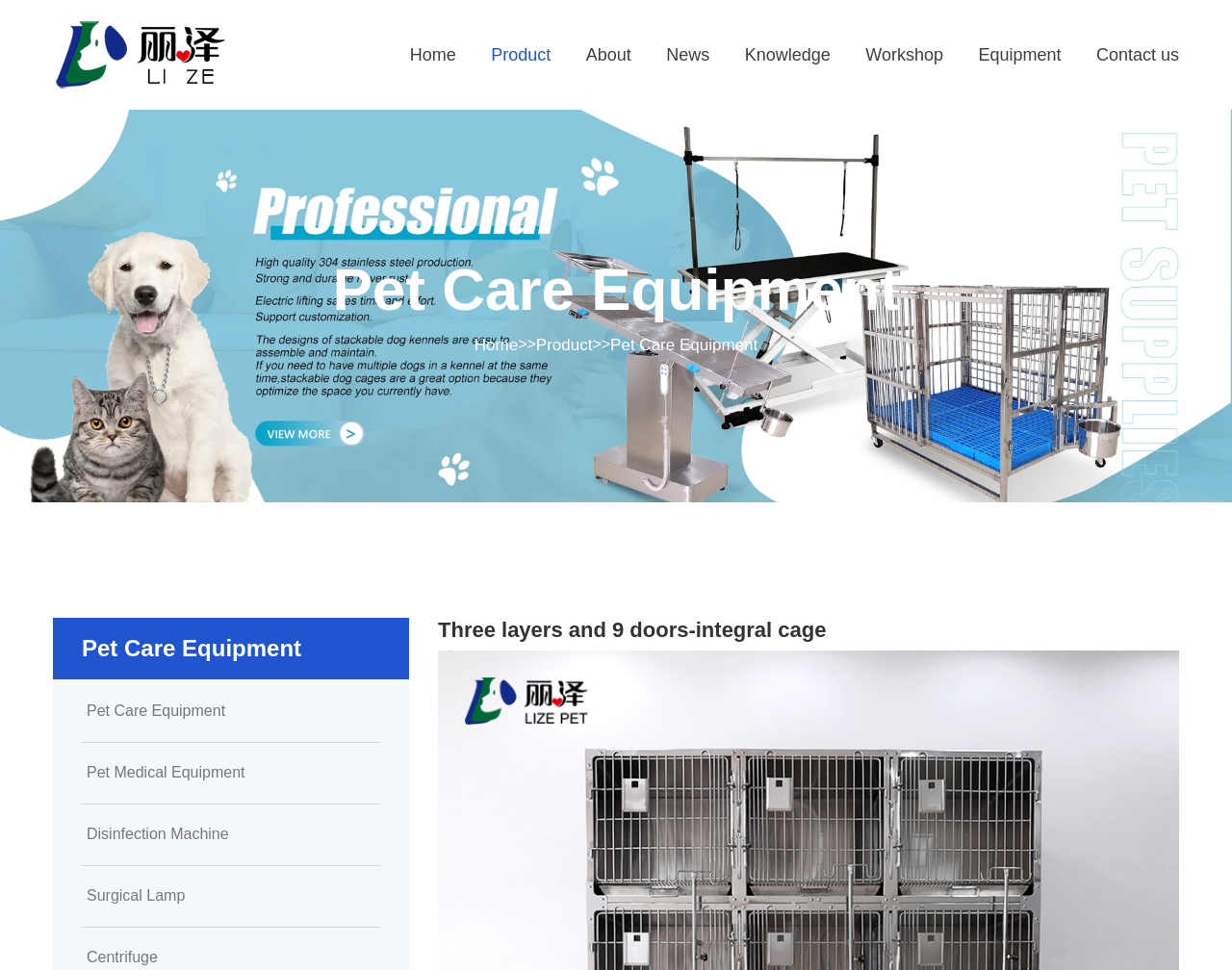Describe all the visual and textual components of the webpage comprehensively.

This webpage is about a product called "Three layers and 9 doors-integral cage" from a company called Shandong Lize Pet Products Co., Ltd. At the top left corner, there is a logo of the company, which is an image with a link to the company's homepage. 

Below the logo, there is a navigation menu with links to different sections of the website, including "Home", "Product", "About", "News", "Knowledge", "Workshop", "Equipment", and "Contact us". 

On the top right side, there is a heading that reads "Pet Care Equipment", which is also a link. Below this heading, there is a breadcrumb navigation menu that shows the current page's location in the website's hierarchy. 

The main content of the webpage is about the product "Three layers and 9 doors-integral cage", which has a heading with the same name. The product description is not provided in the accessibility tree, but the meta description mentions that the product has a reasonable structure, is super pressure-bearing, and is sturdy and durable. 

On the right side of the webpage, there are several links to related products or categories, including "Pet Care Equipment", "Pet Medical Equipment", "Disinfection Machine", "Surgical Lamp", and "Centrifuge".